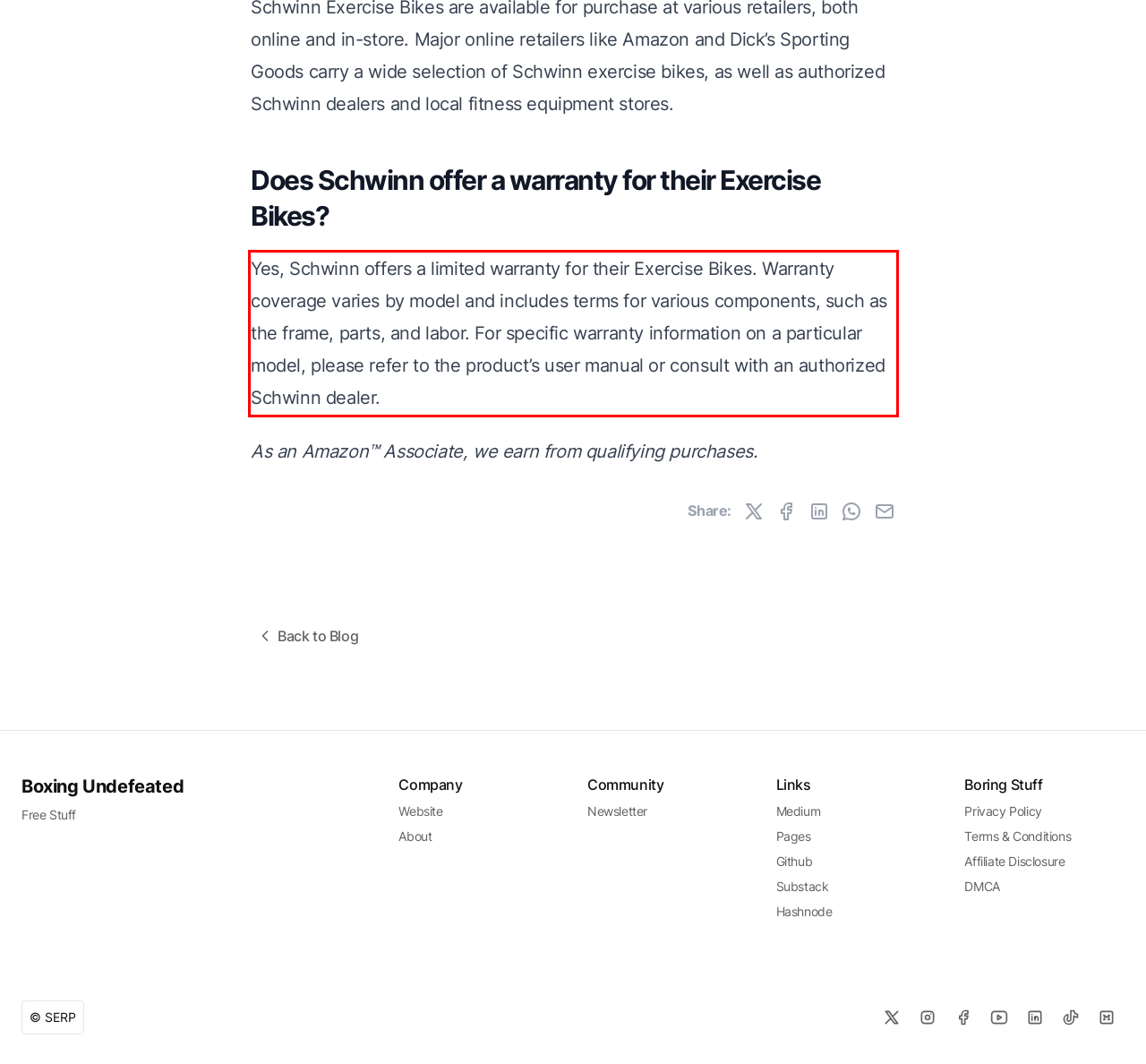There is a UI element on the webpage screenshot marked by a red bounding box. Extract and generate the text content from within this red box.

Yes, Schwinn offers a limited warranty for their Exercise Bikes. Warranty coverage varies by model and includes terms for various components, such as the frame, parts, and labor. For specific warranty information on a particular model, please refer to the product’s user manual or consult with an authorized Schwinn dealer.